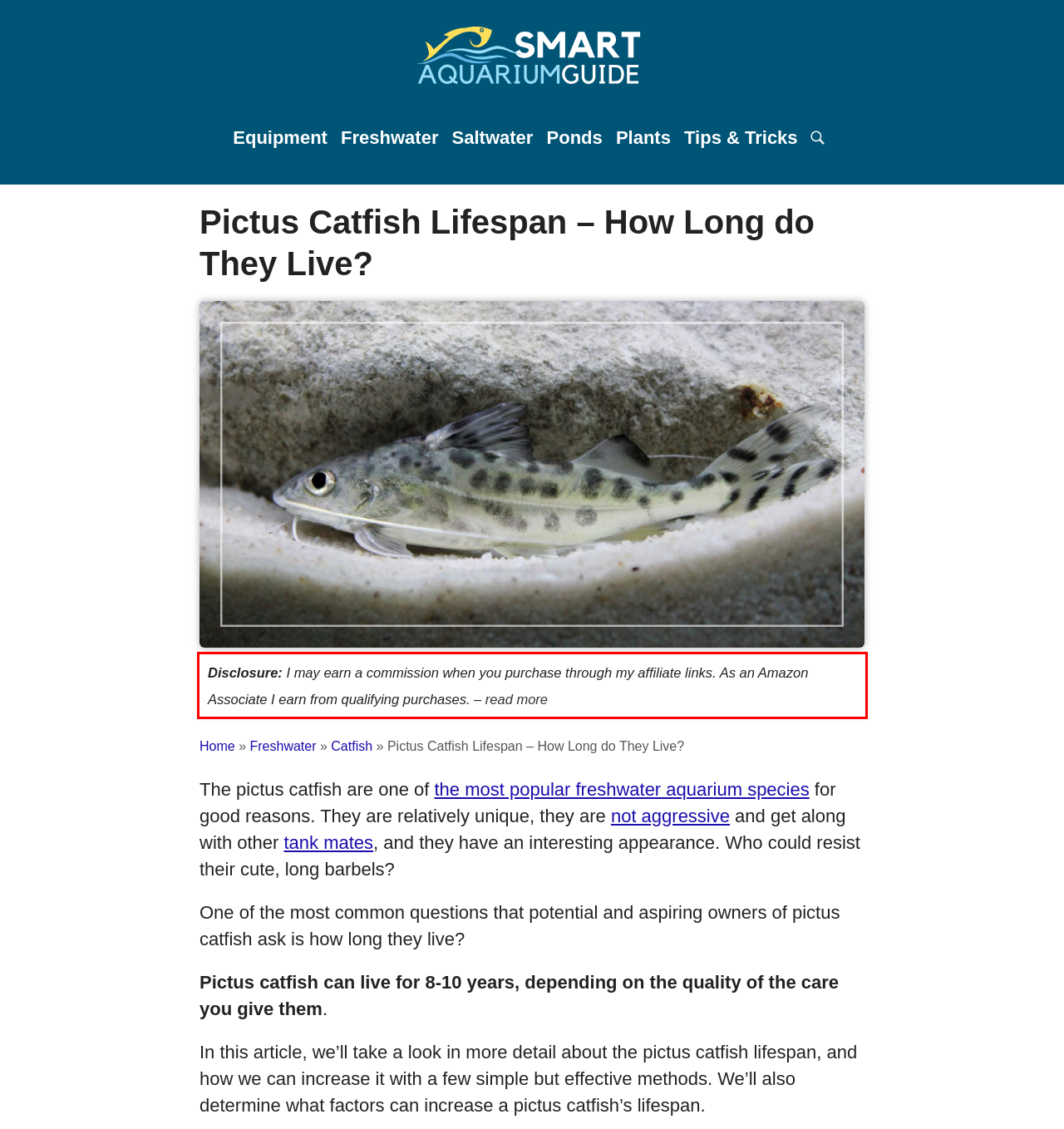Analyze the screenshot of the webpage and extract the text from the UI element that is inside the red bounding box.

Disclosure: I may earn a commission when you purchase through my affiliate links. As an Amazon Associate I earn from qualifying purchases. – read more